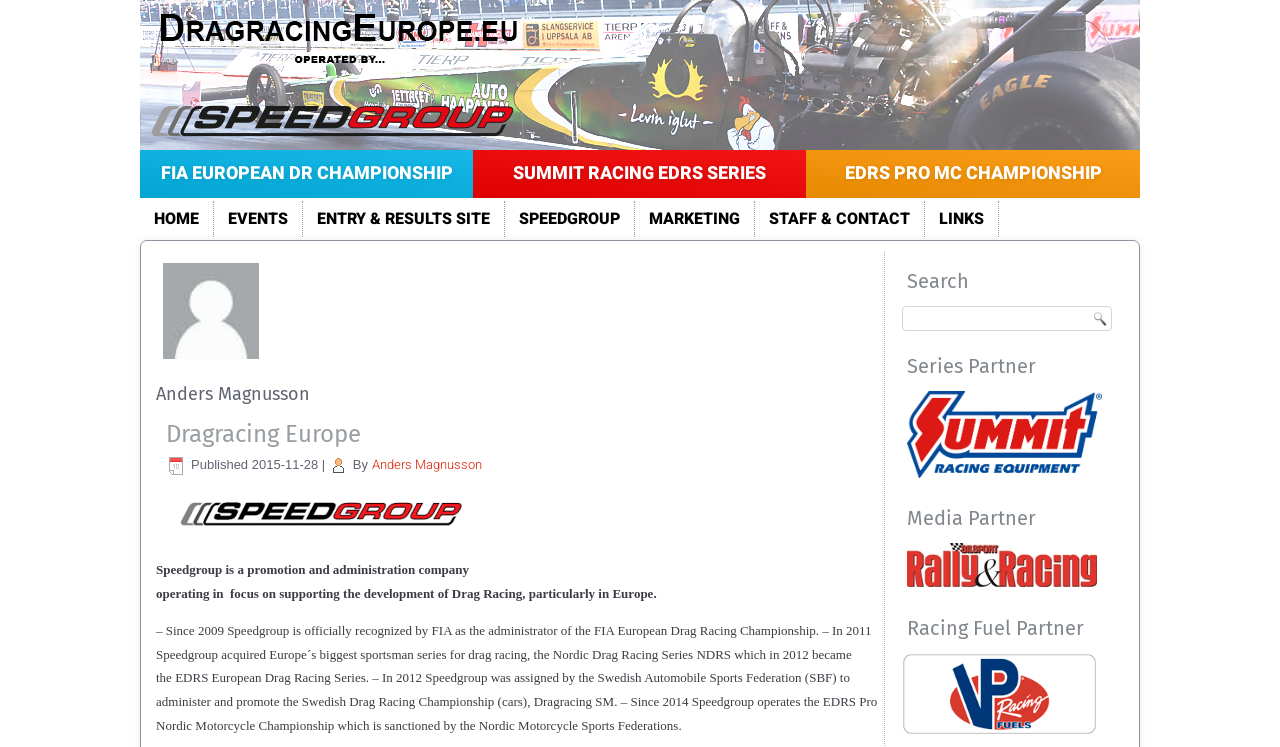Look at the image and write a detailed answer to the question: 
What is the name of the company promoting drag racing?

I found the answer by reading the text on the webpage, which says 'Speedgroup is a promotion and administration company operating in focus on supporting the development of Drag Racing, particularly in Europe.' This indicates that Speedgroup is a company involved in promoting drag racing.